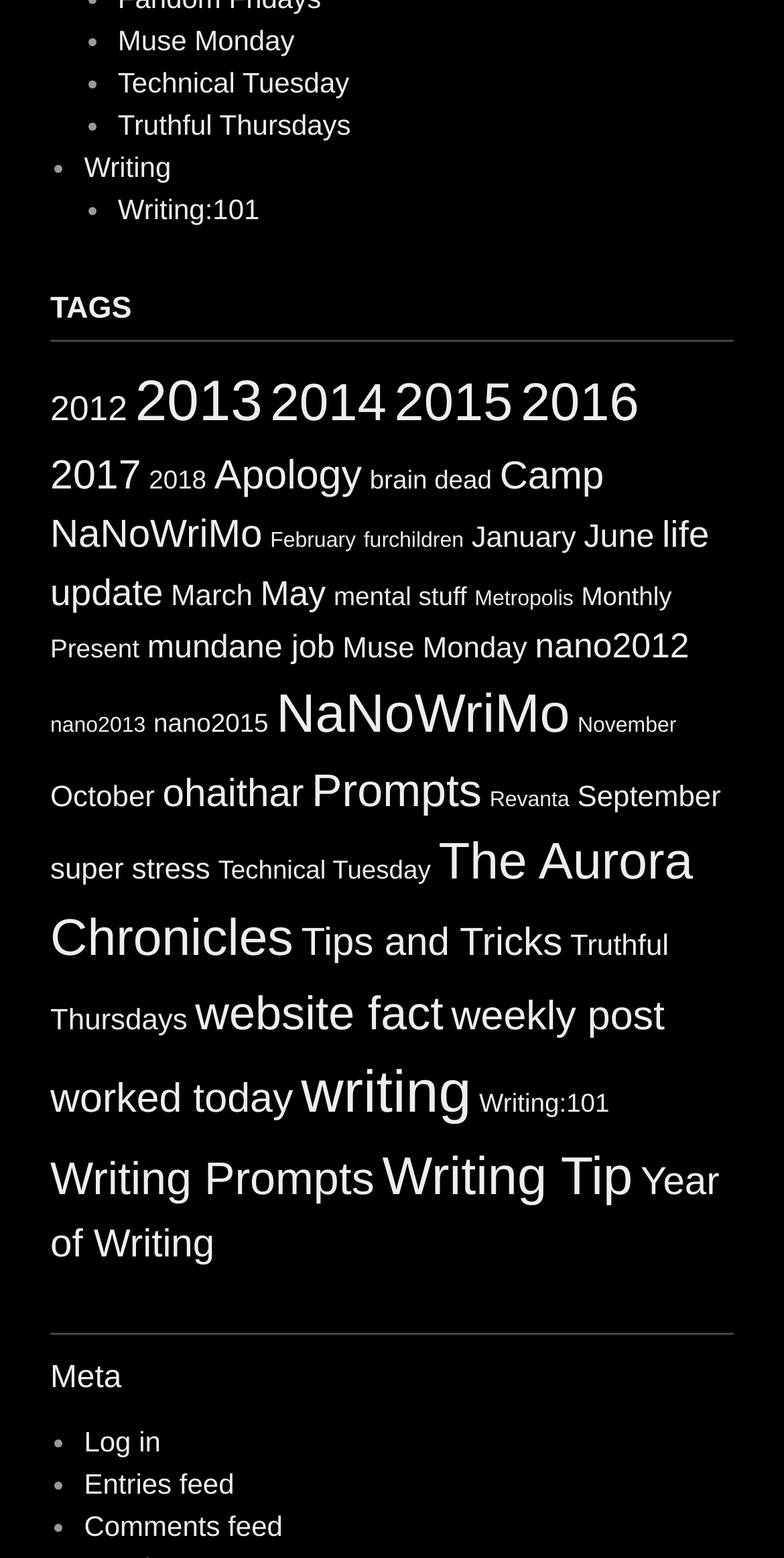What is the purpose of the webpage?
Refer to the image and provide a one-word or short phrase answer.

Blog or writing platform